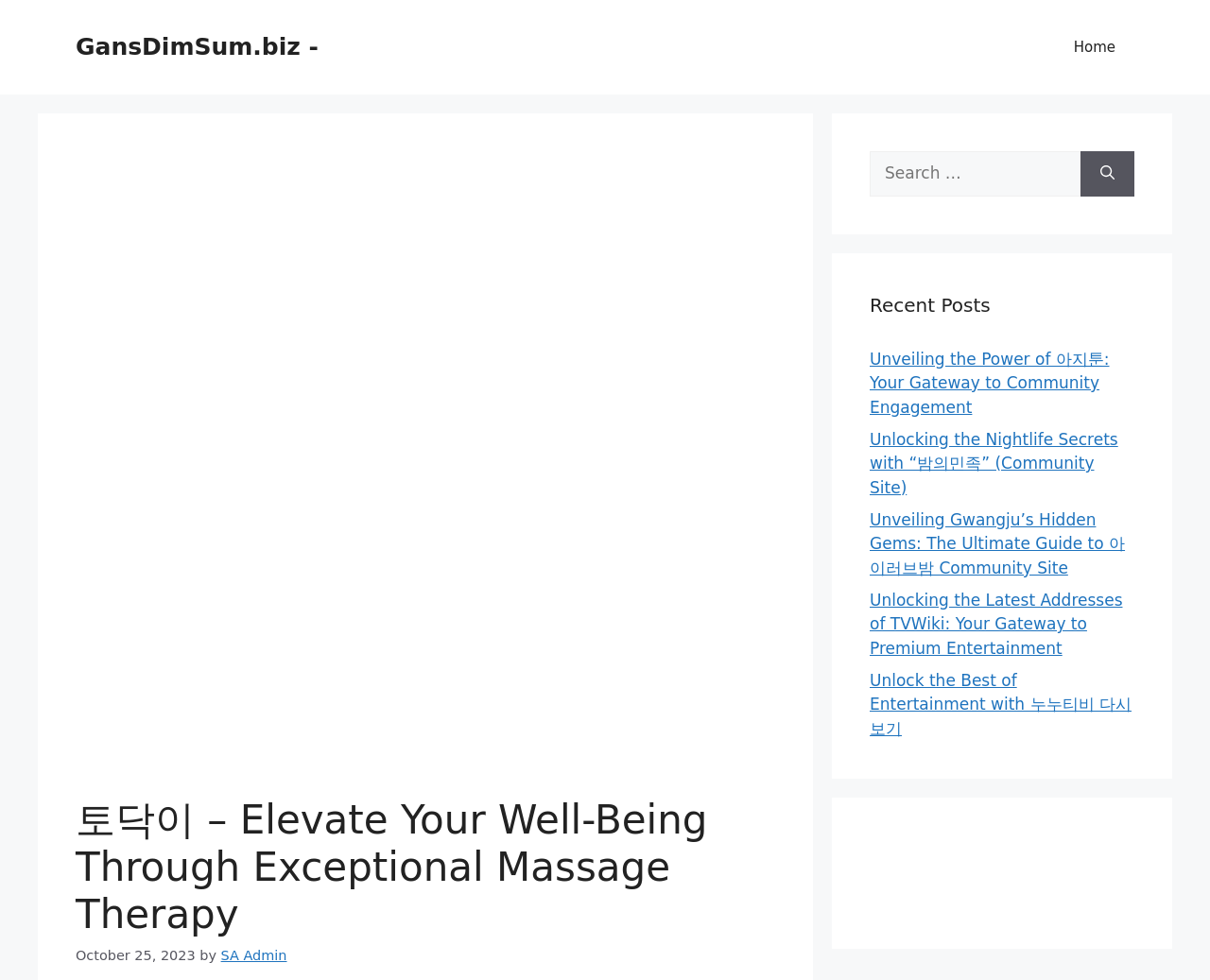Please reply to the following question using a single word or phrase: 
What is the date displayed on the webpage?

October 25, 2023